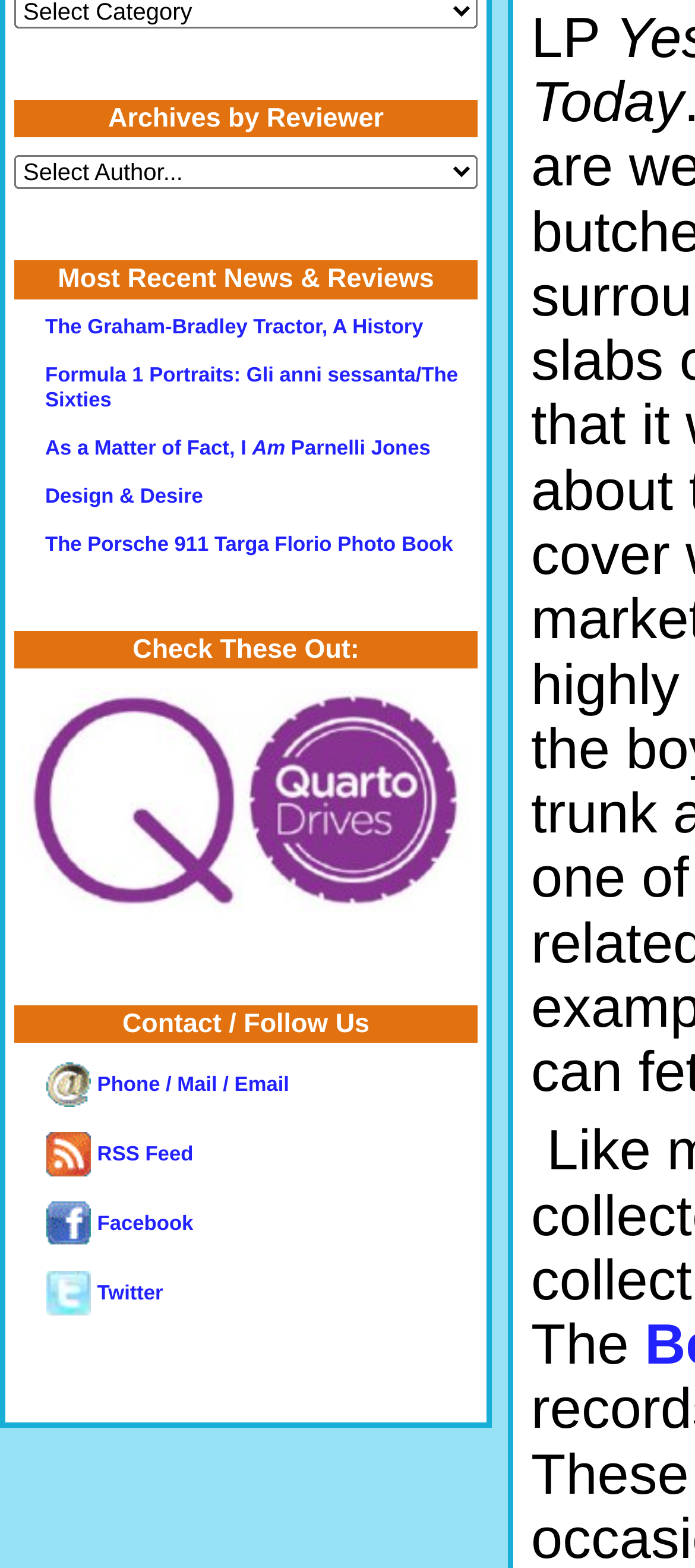Pinpoint the bounding box coordinates of the clickable area necessary to execute the following instruction: "Contact via phone, mail, or email". The coordinates should be given as four float numbers between 0 and 1, namely [left, top, right, bottom].

[0.068, 0.685, 0.416, 0.699]